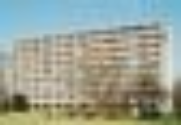Generate a detailed explanation of the scene depicted in the image.

The image captures a view of the Haus Eiermann, a significant architectural structure located in the Hansaviertel district of Berlin. This building stands out for its trench structure made of concrete, showcasing a modernist style that emphasizes both funcionality and aesthetics. The façade is characterized by a regular grid pattern, enhanced by the inclusion of loggias, which contribute to its visual depth and plasticity. Despite its seemingly simple appearance, the Haus Eiermann plays a crucial role in the spatial composition of the district, reflecting important design principles of the era in which it was built. The architectural ingenuity of Egon Eiermann is evident in this work, highlighting the importance of prefabricated panels used in its construction. The image emphasizes the building's harmonious integration with the surrounding green spaces, presenting it as a quintessential example of mid-20th-century architecture.